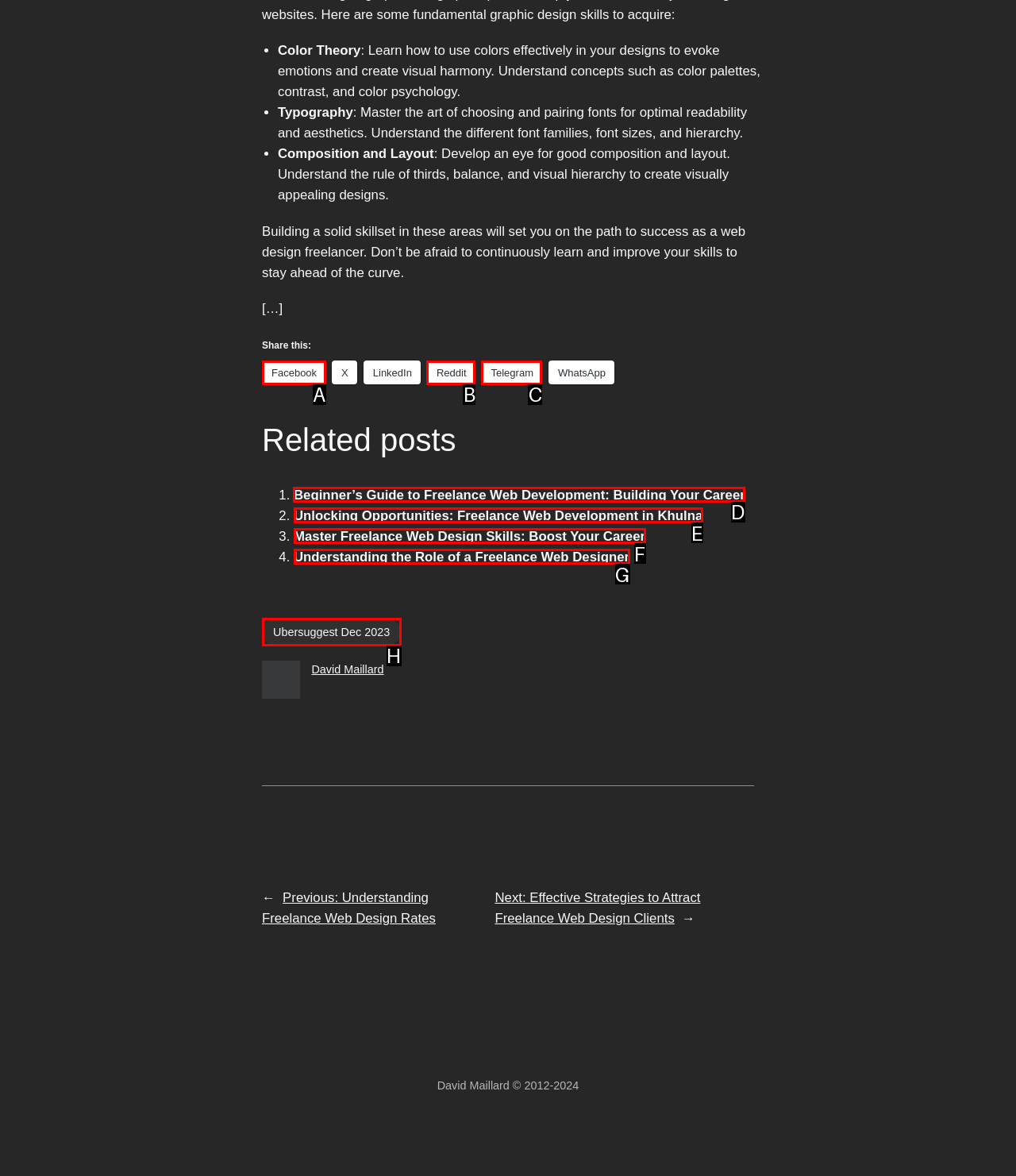Point out the option that needs to be clicked to fulfill the following instruction: Read related post: Beginner’s Guide to Freelance Web Development: Building Your Career
Answer with the letter of the appropriate choice from the listed options.

D